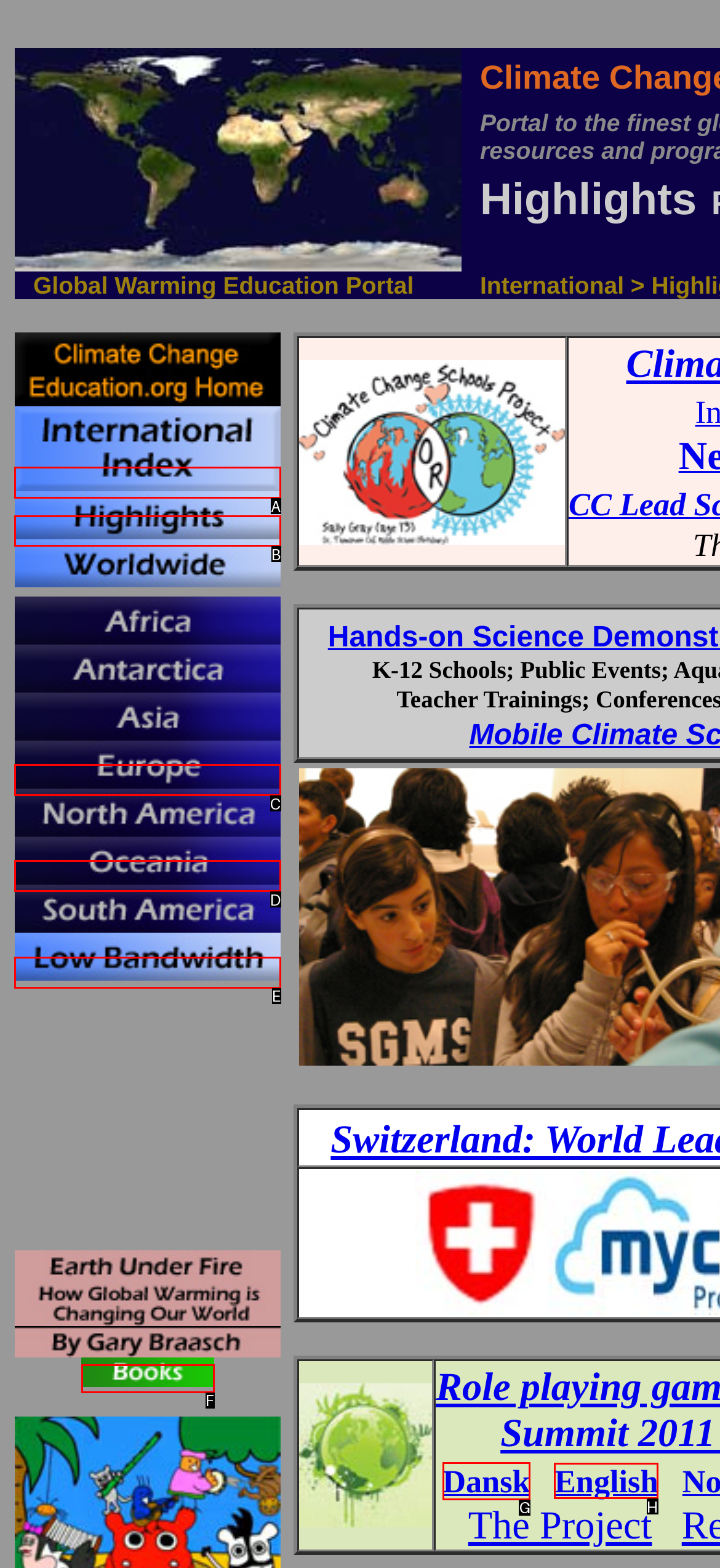Which lettered option should I select to achieve the task: Select the English language option according to the highlighted elements in the screenshot?

H